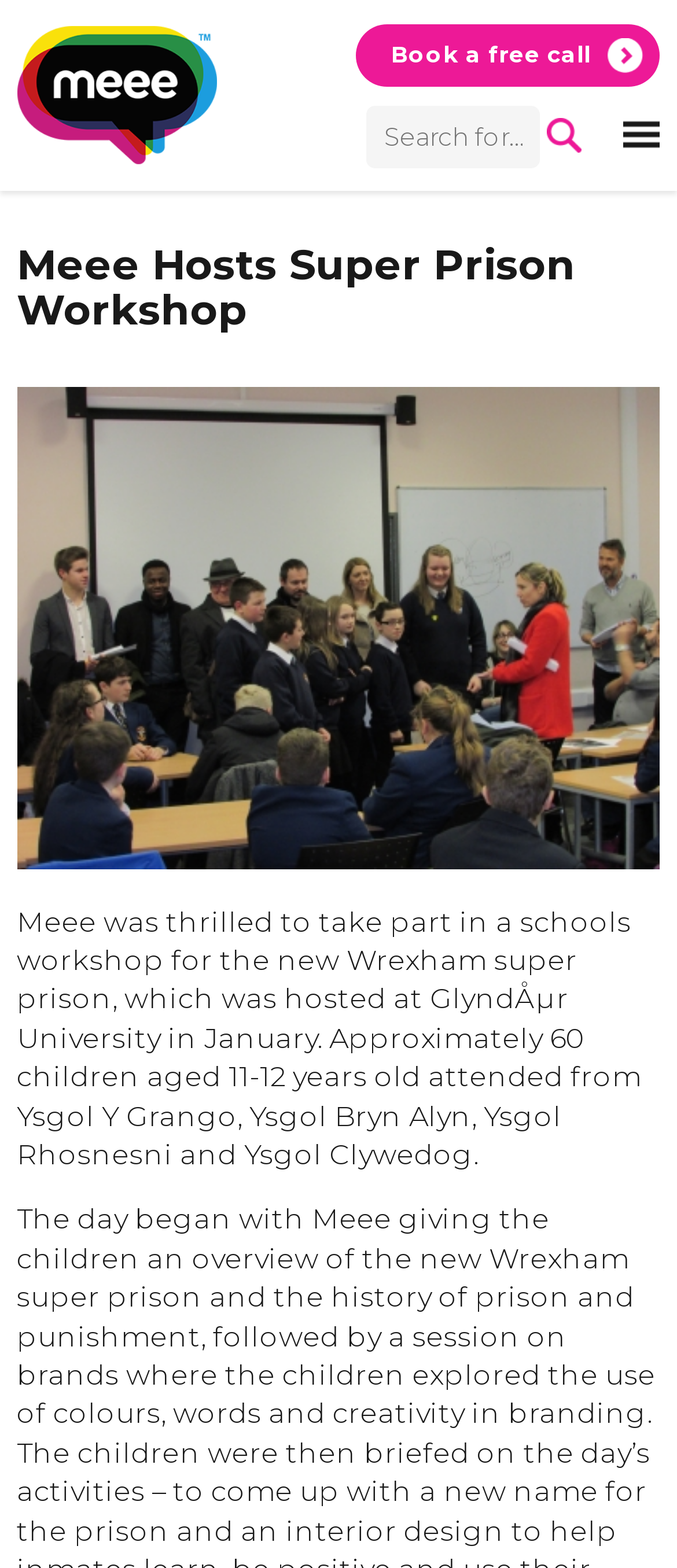Craft a detailed narrative of the webpage's structure and content.

The webpage is about Meee hosting a Super Prison Workshop. At the top left, there is an image of the Meee logo. Below the logo, there is a heading that reads "Meee Hosts Super Prison Workshop". 

To the right of the logo, there is a link to "Book a free call". Below this link, there is a search bar with a textbox labeled "Search for…" and a "Search" button to its right. 

At the top right corner, there is a link to "Menu" accompanied by a small image of a menu icon. 

Below the heading, there is a large image related to the Super Prison Workshop. Underneath the image, there is a paragraph of text that describes the event, stating that Meee participated in a schools workshop for the new Wrexham super prison, which was hosted at GlyndÅµr University in January, and approximately 60 children aged 11-12 years old attended from four different schools.